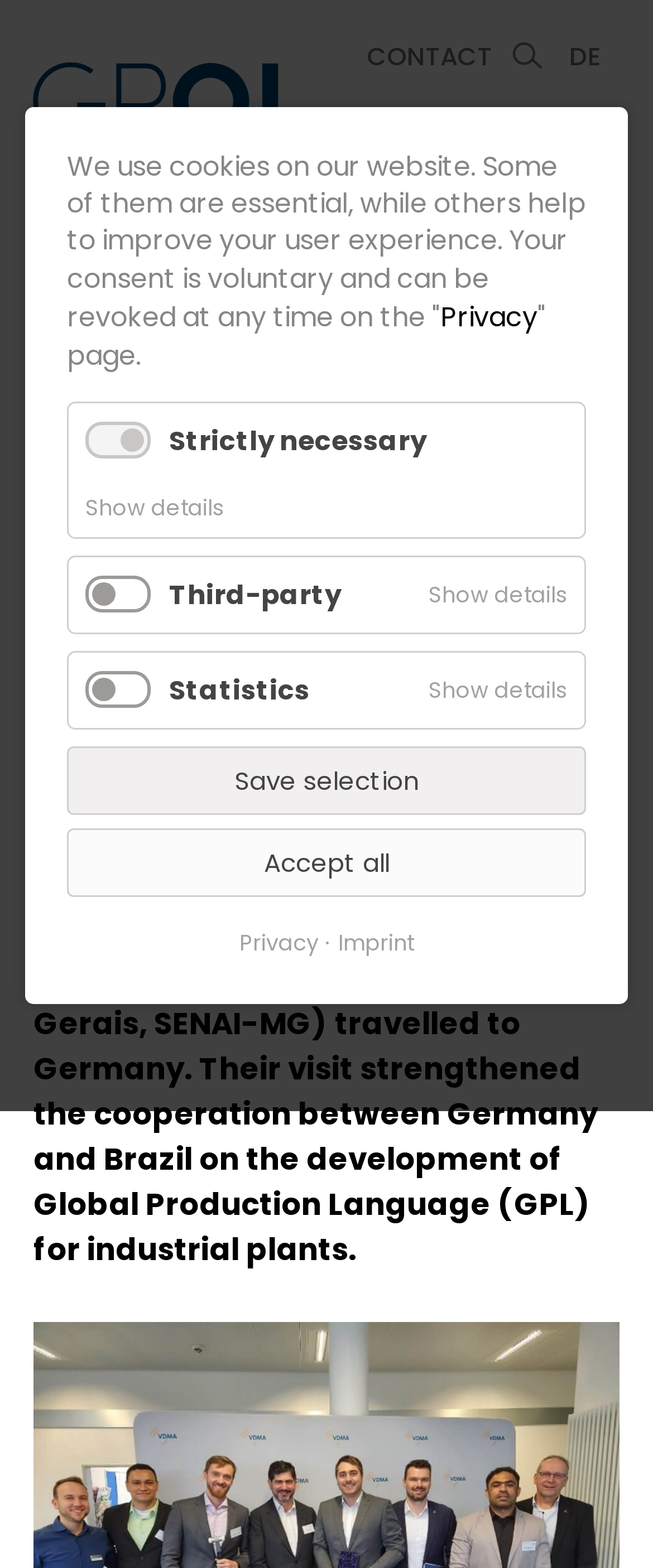Provide a single word or phrase answer to the question: 
What is the date range of the Brazilian delegation's visit to Germany?

12 to 17 November 2023